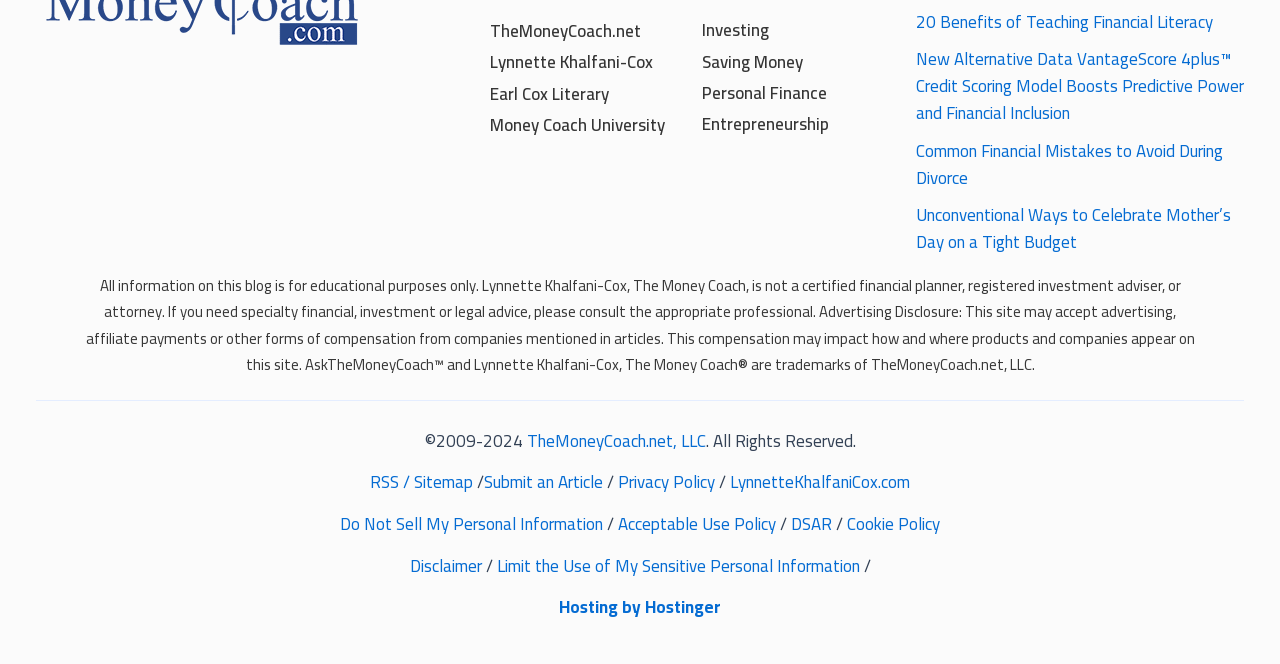Give a one-word or short-phrase answer to the following question: 
What are the main categories on this website?

Investing, Saving Money, Personal Finance, Entrepreneurship